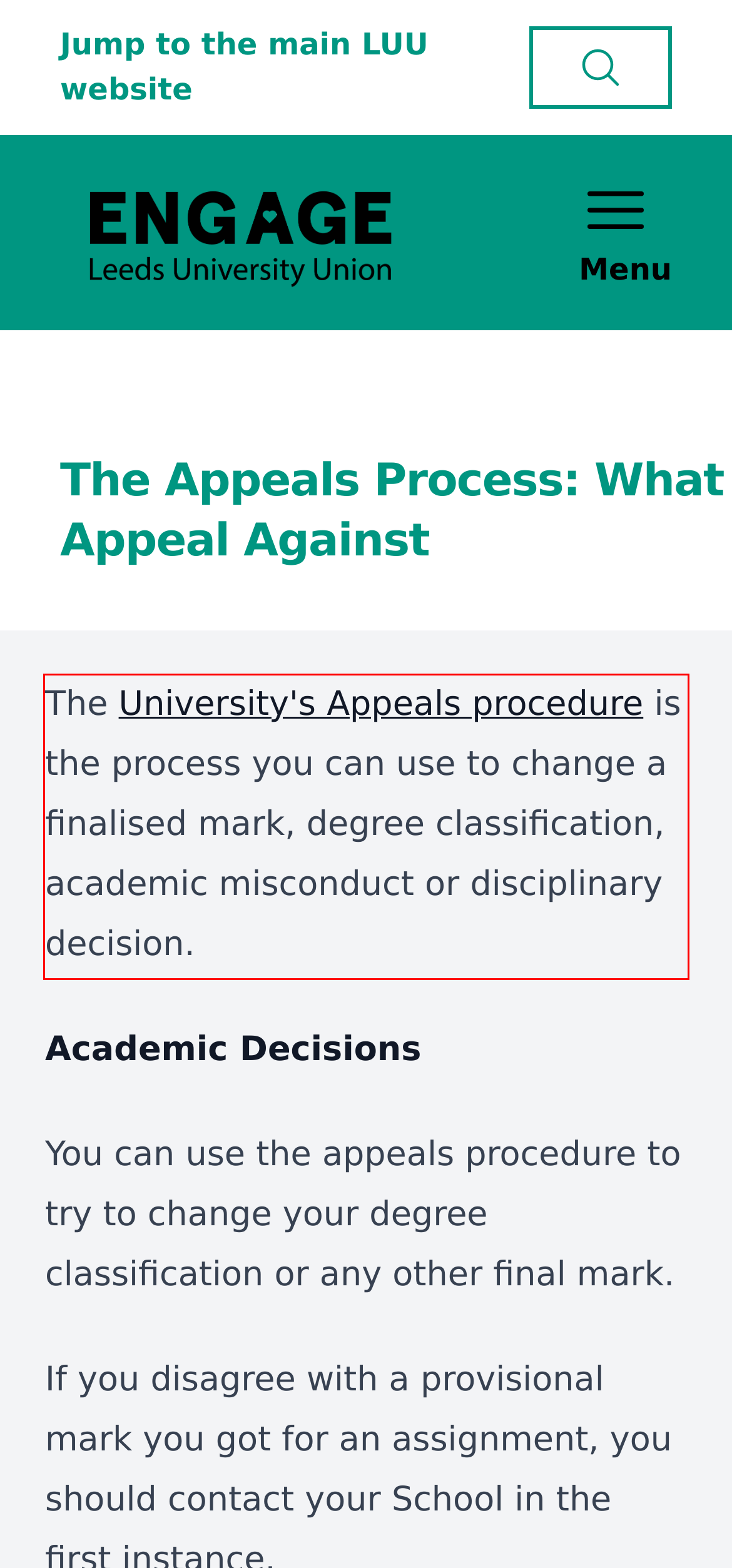Given a screenshot of a webpage containing a red rectangle bounding box, extract and provide the text content found within the red bounding box.

The University's Appeals procedure is the process you can use to change a finalised mark, degree classification, academic misconduct or disciplinary decision.